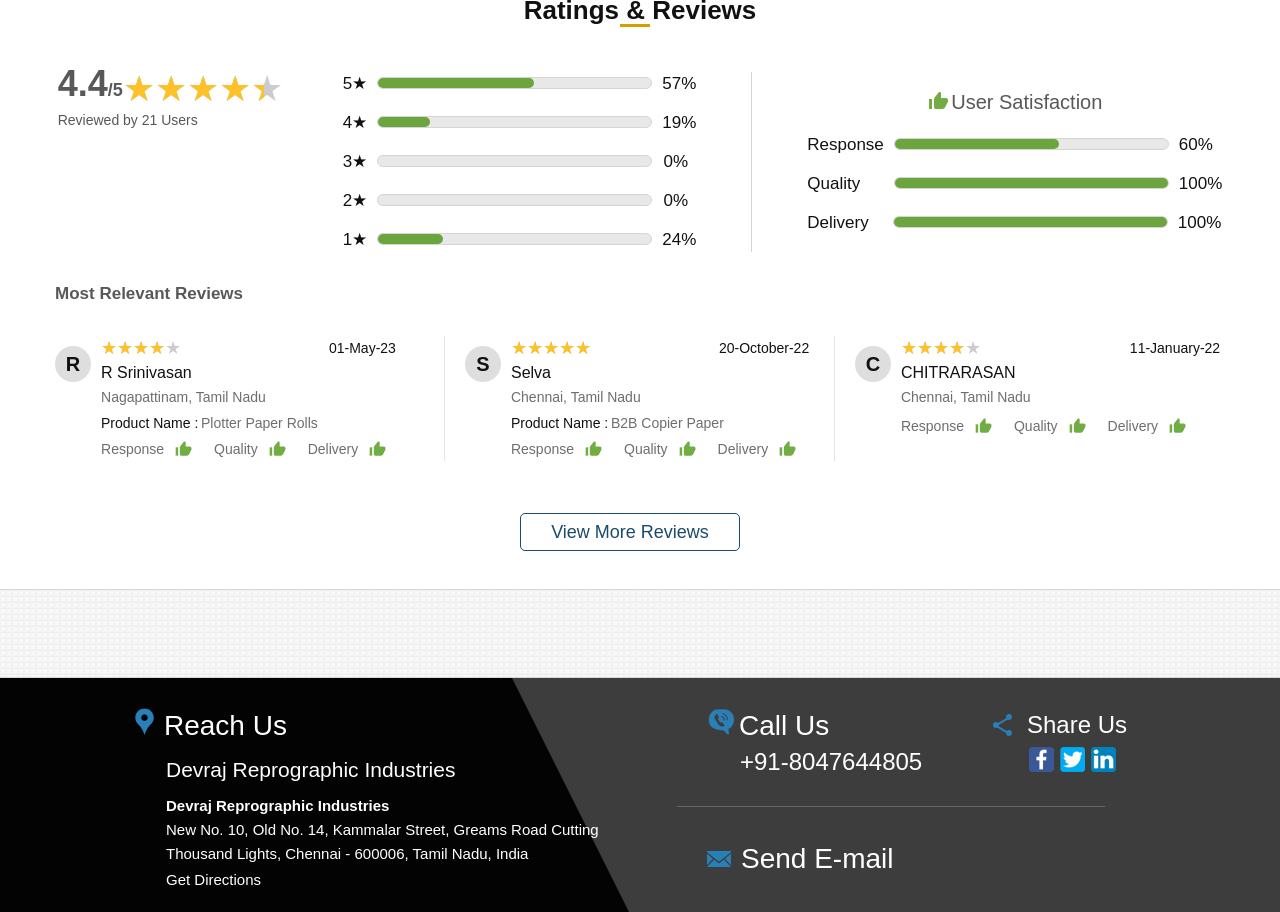Locate the bounding box coordinates of the clickable region to complete the following instruction: "View more reviews."

[0.406, 0.562, 0.578, 0.604]